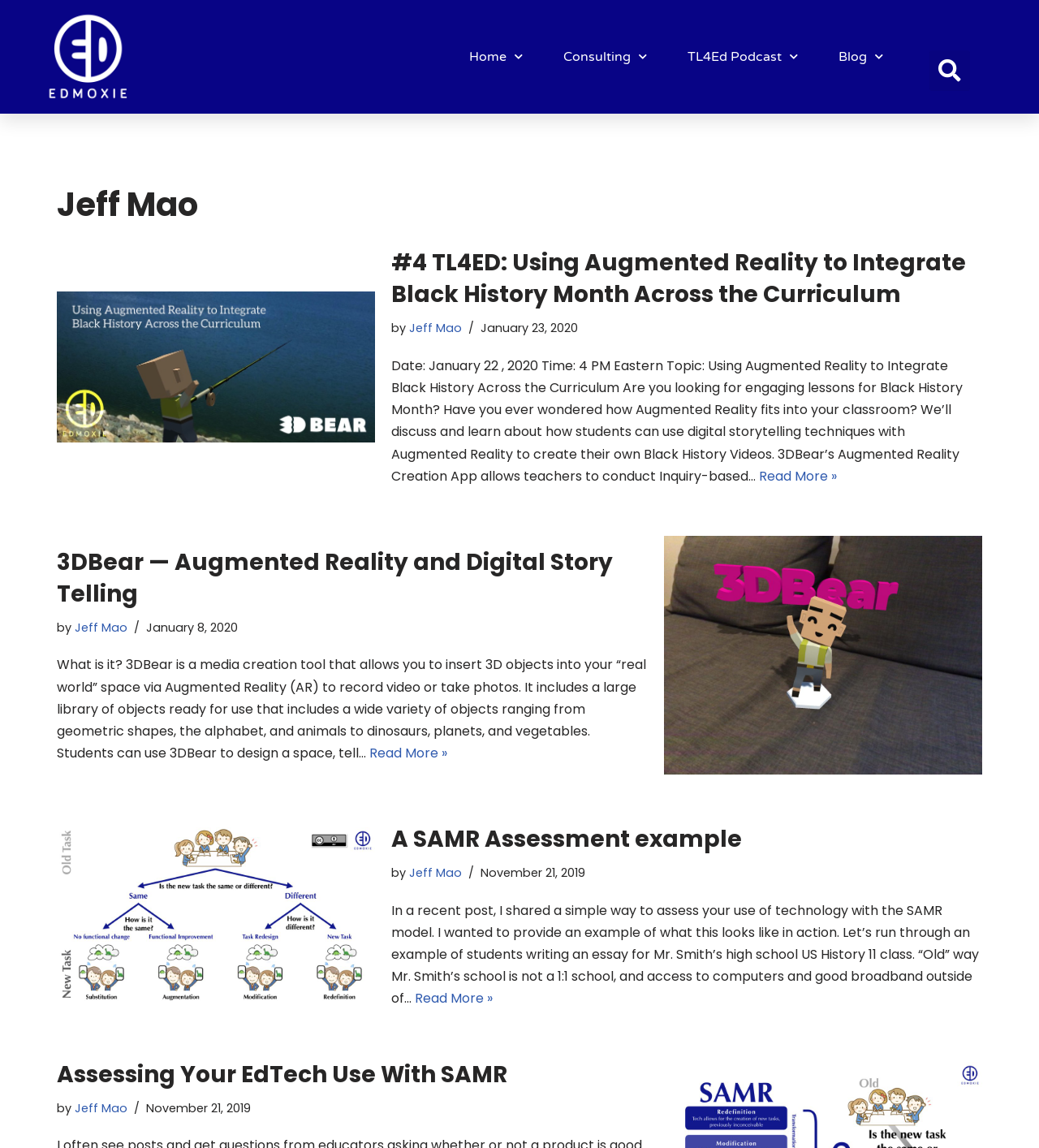Extract the bounding box coordinates of the UI element described by: "Home". The coordinates should include four float numbers ranging from 0 to 1, e.g., [left, top, right, bottom].

[0.452, 0.018, 0.503, 0.081]